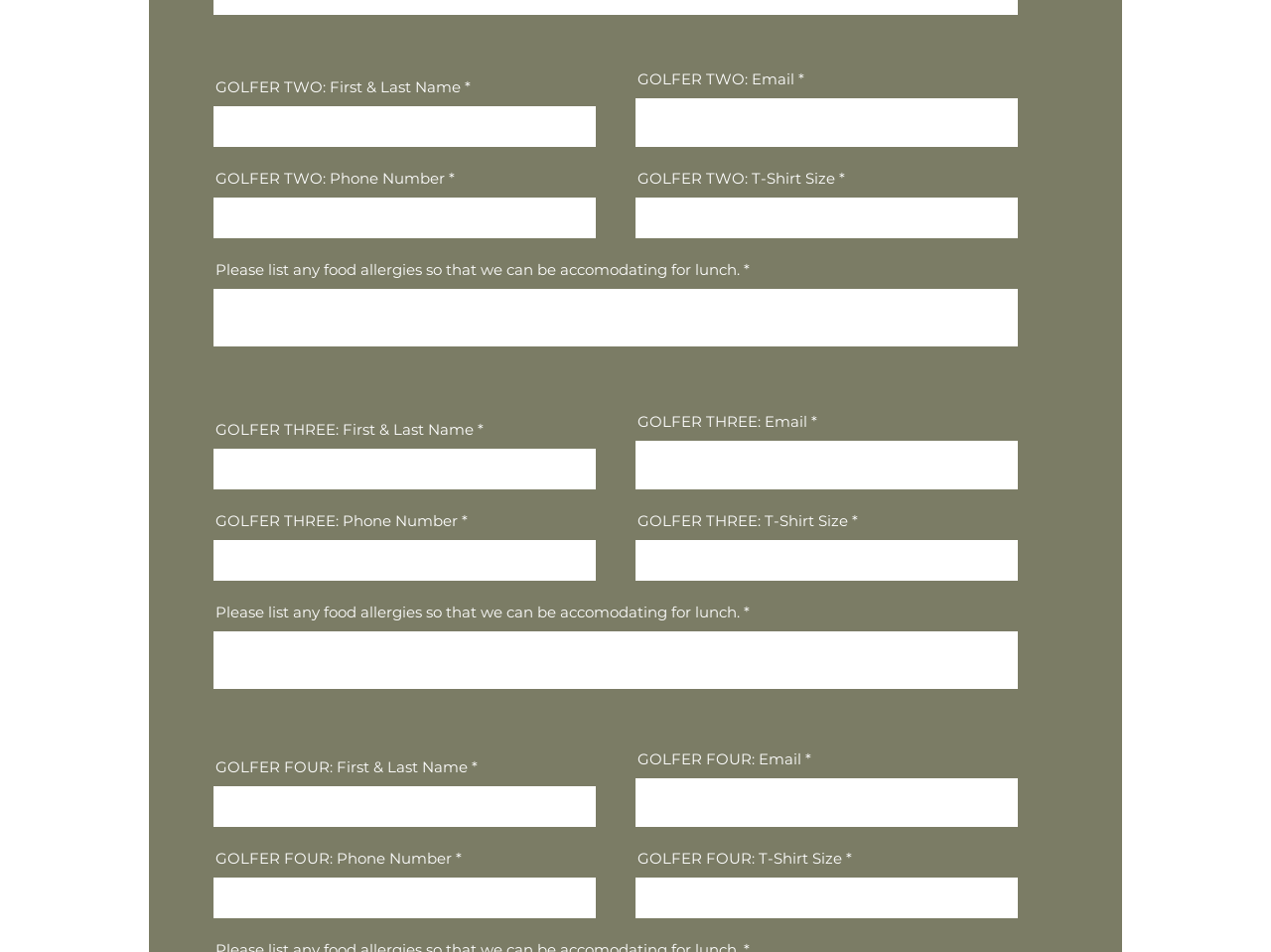Why is food allergy information requested?
Using the image as a reference, deliver a detailed and thorough answer to the question.

The webpage asks about food allergies in each golfer section, with a label stating 'Please list any food allergies so that we can be accommodating for lunch.' This suggests that the organizers want to ensure they can provide suitable food options for each golfer during lunch.